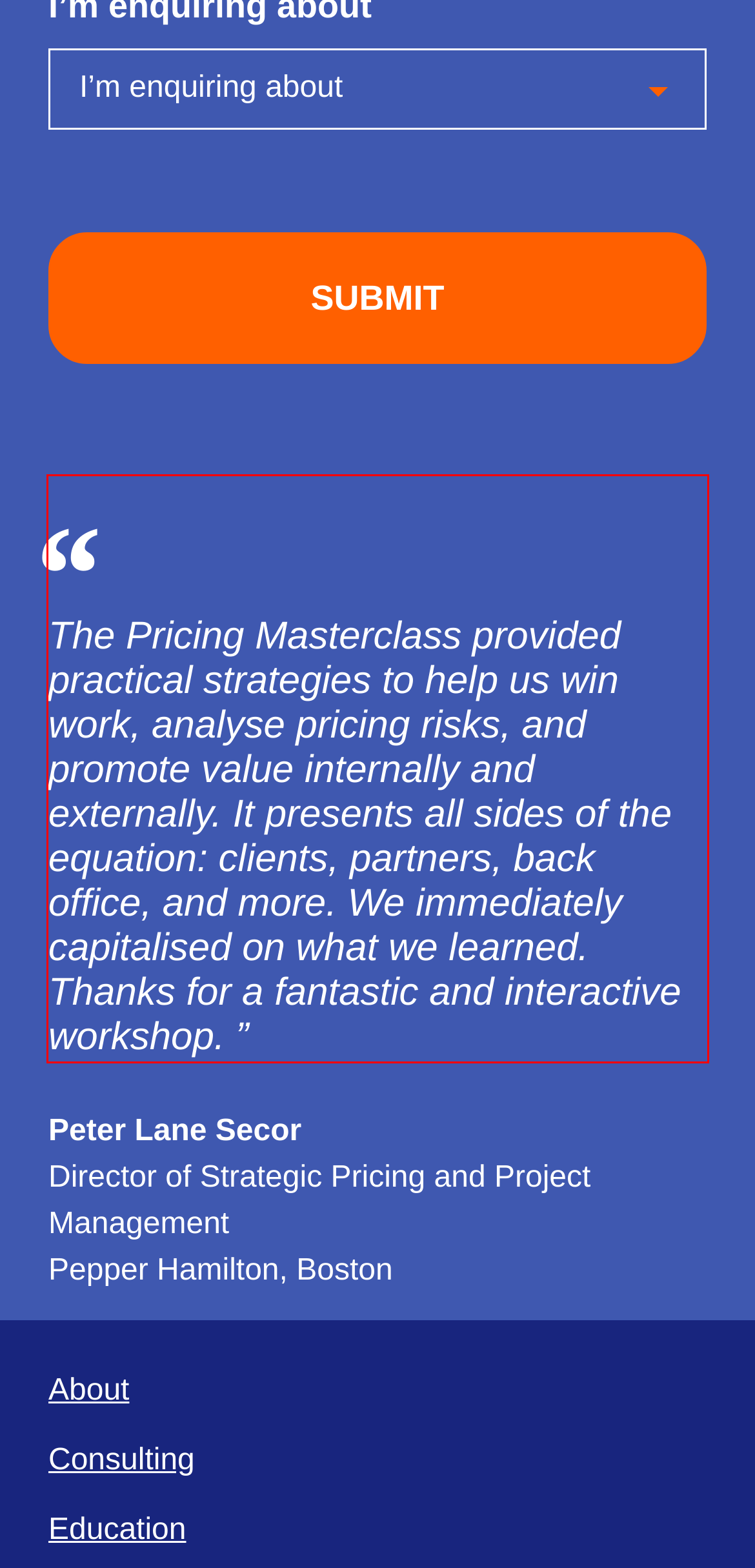Identify and transcribe the text content enclosed by the red bounding box in the given screenshot.

The Pricing Masterclass provided practical strategies to help us win work, analyse pricing risks, and promote value internally and externally. It presents all sides of the equation: clients, partners, back office, and more. We immediately capitalised on what we learned. Thanks for a fantastic and interactive workshop.